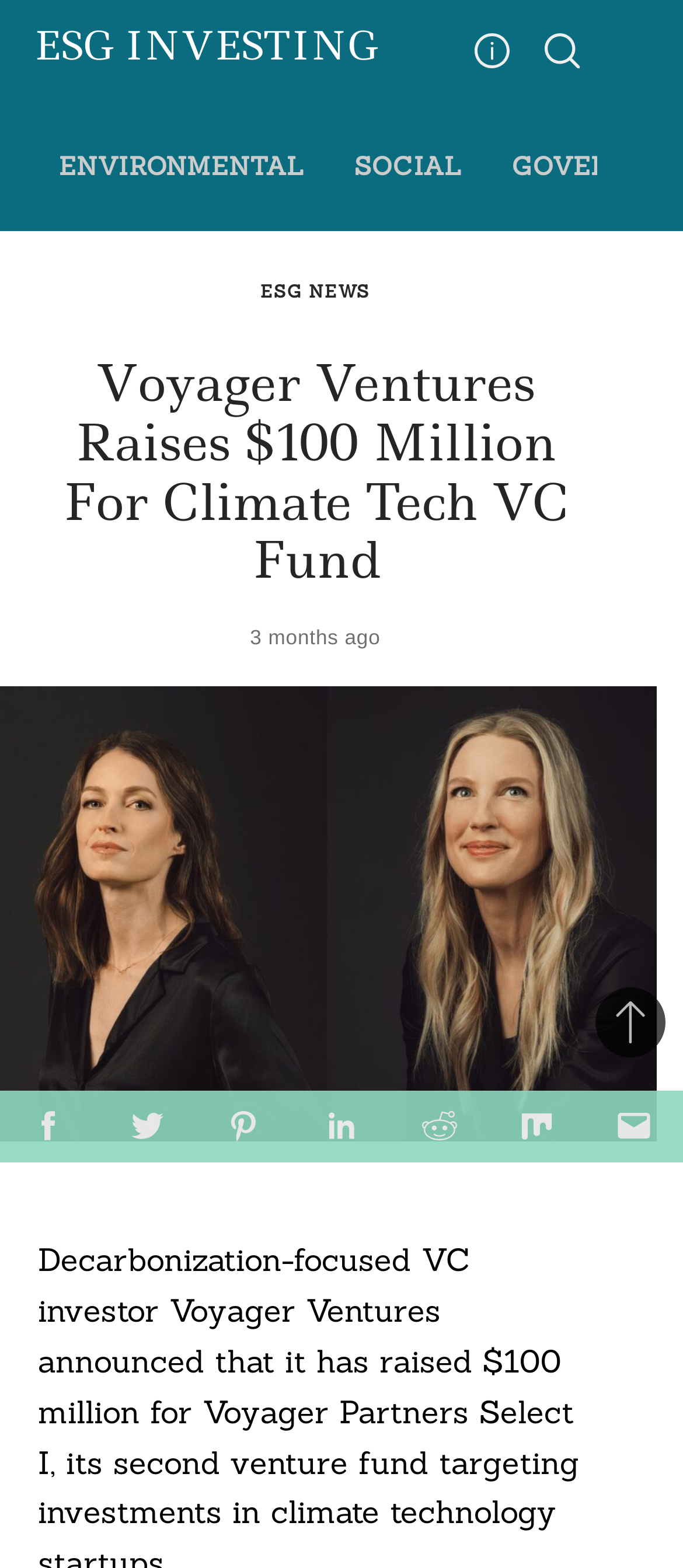Please determine the bounding box coordinates for the element with the description: "ESG Investing".

[0.049, 0.018, 0.554, 0.042]